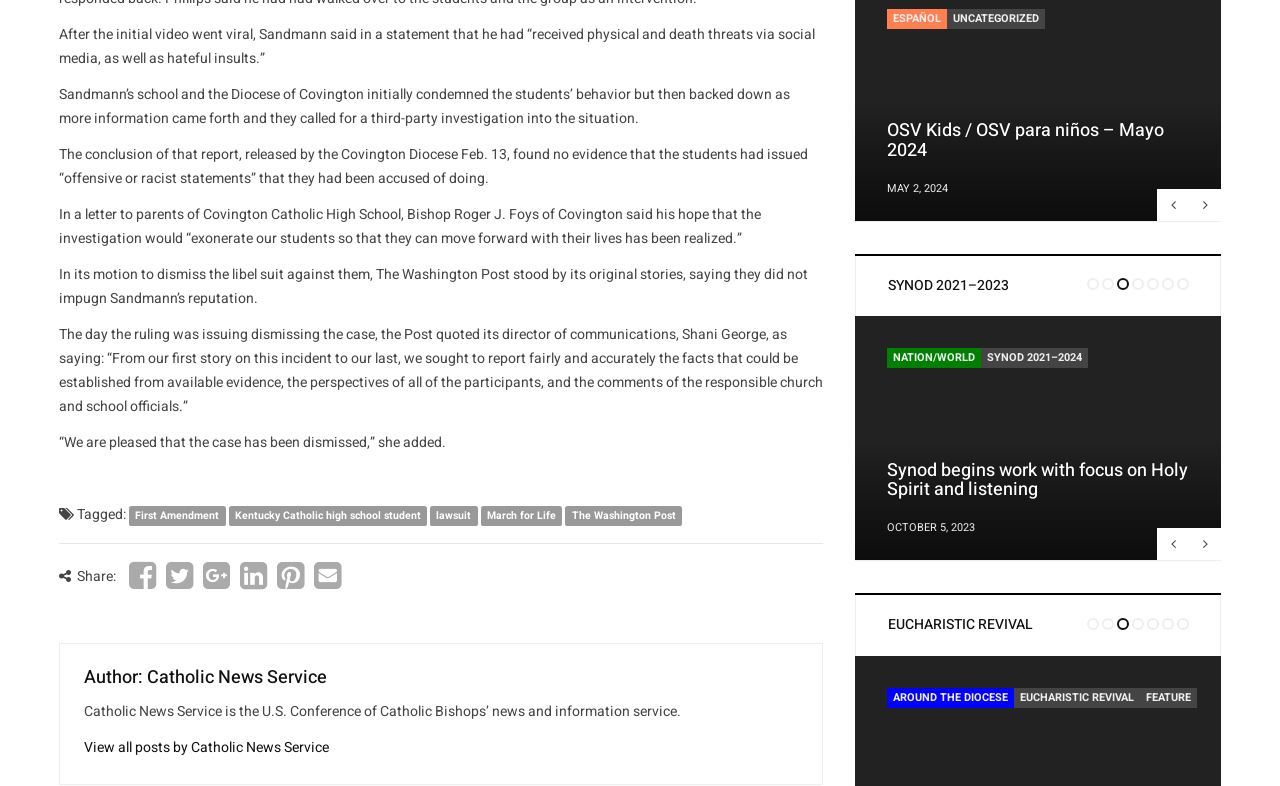Please specify the bounding box coordinates in the format (top-left x, top-left y, bottom-right x, bottom-right y), with all values as floating point numbers between 0 and 1. Identify the bounding box of the UI element described by: 15 Best Sneaker

None